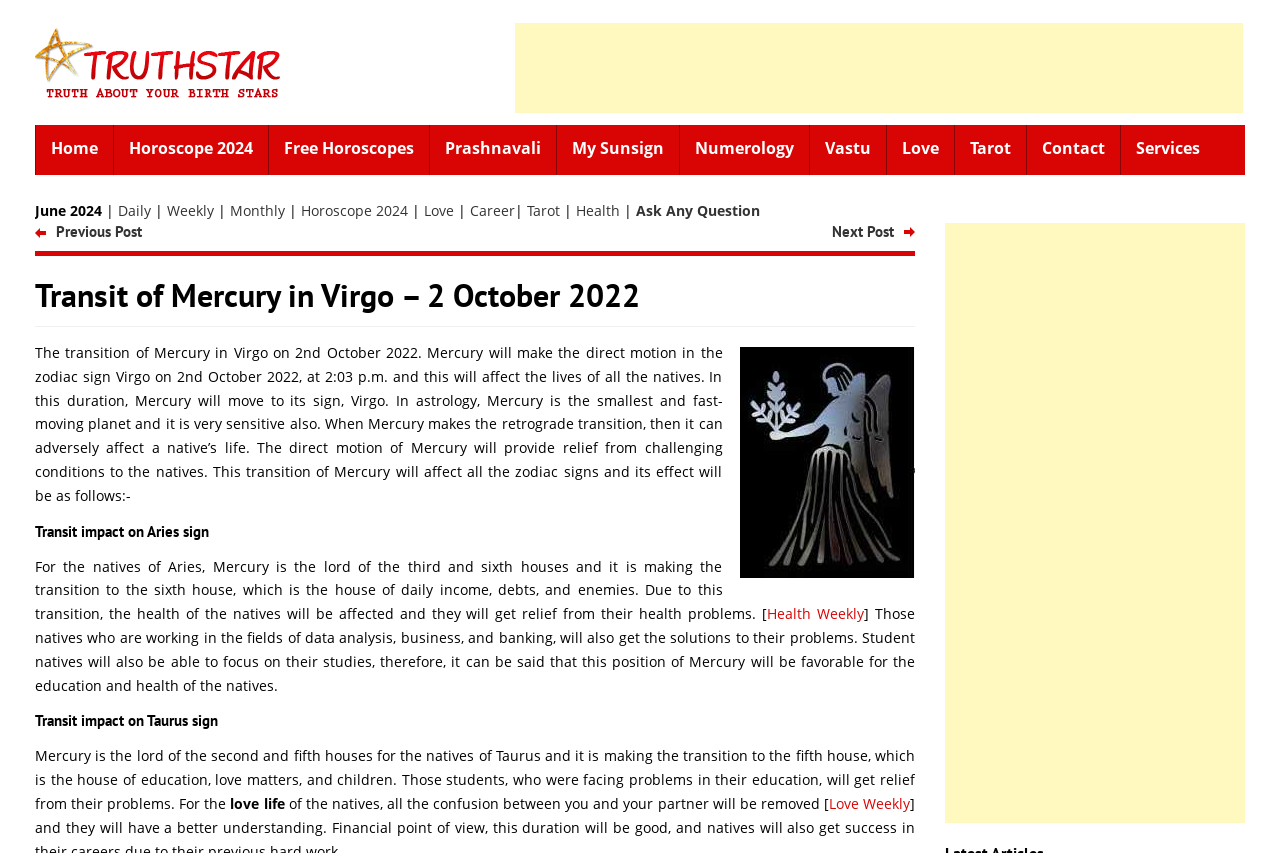Locate the bounding box of the UI element with the following description: "Love".

[0.693, 0.146, 0.745, 0.205]